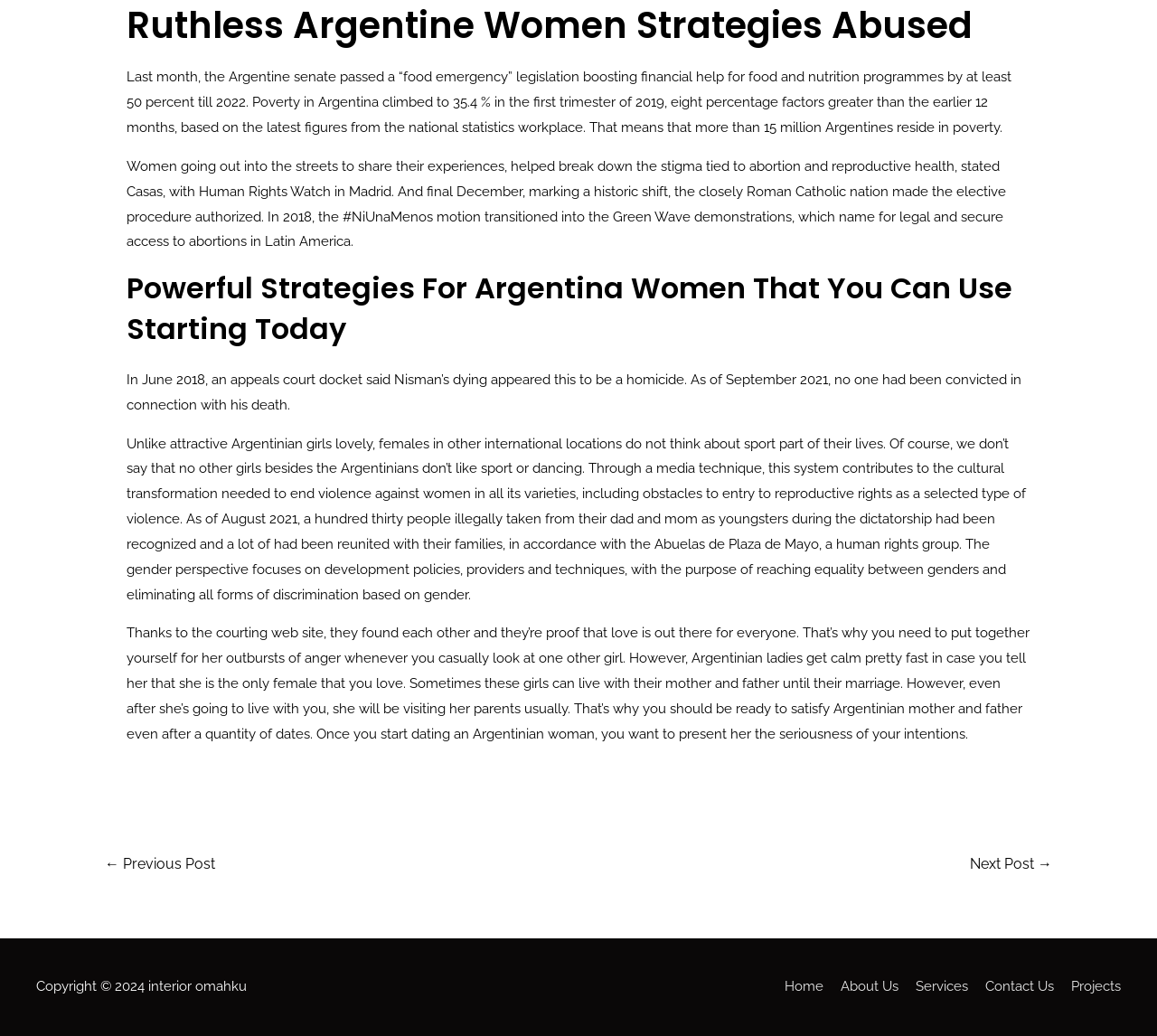Based on the visual content of the image, answer the question thoroughly: What is the purpose of the program mentioned in the article?

According to the StaticText element with OCR text 'Through a media technique, this system contributes to the cultural transformation needed to end violence against women in all its varieties, including obstacles to entry to reproductive rights as a selected type of violence.', the purpose of the program is to contribute to the cultural transformation needed to end violence against women.